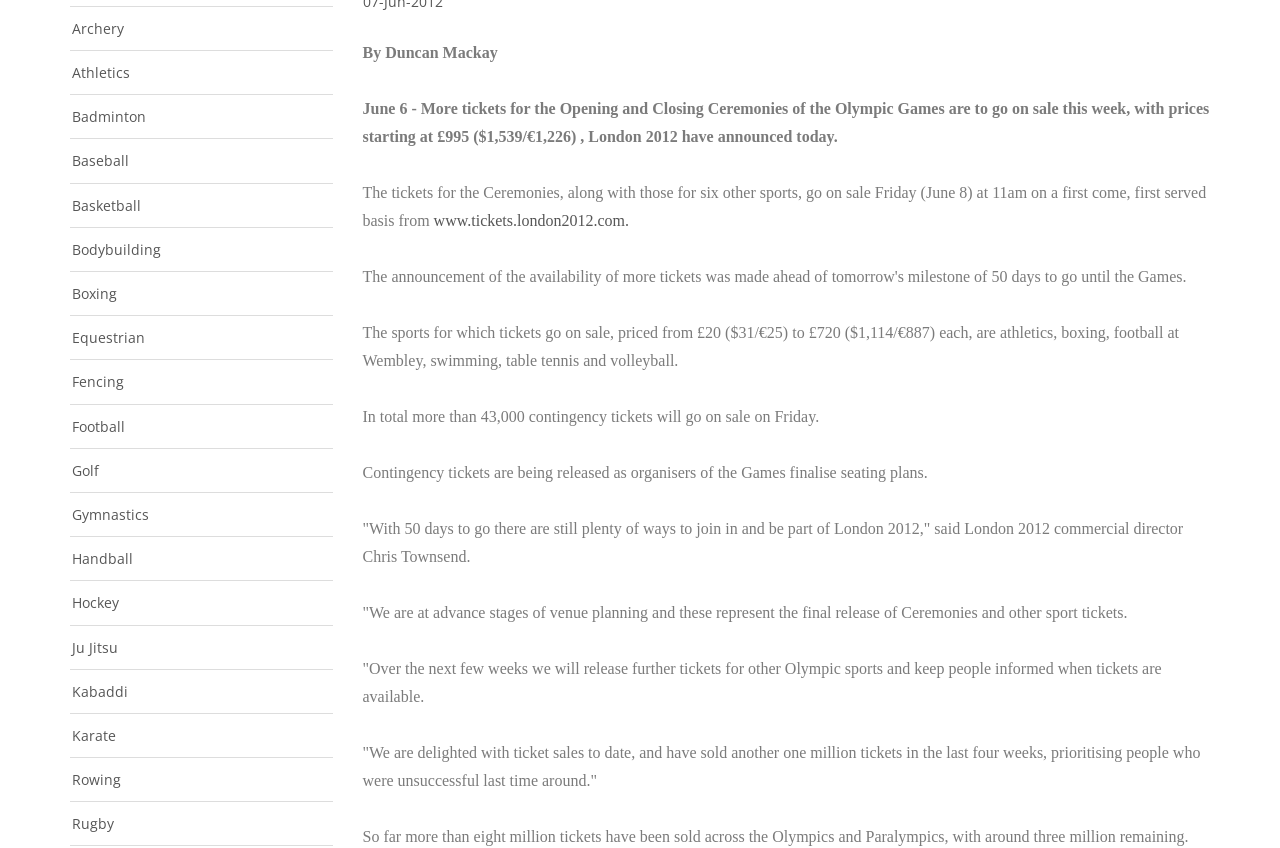Identify the bounding box coordinates for the UI element described as: "Fencing".

[0.056, 0.439, 0.097, 0.462]